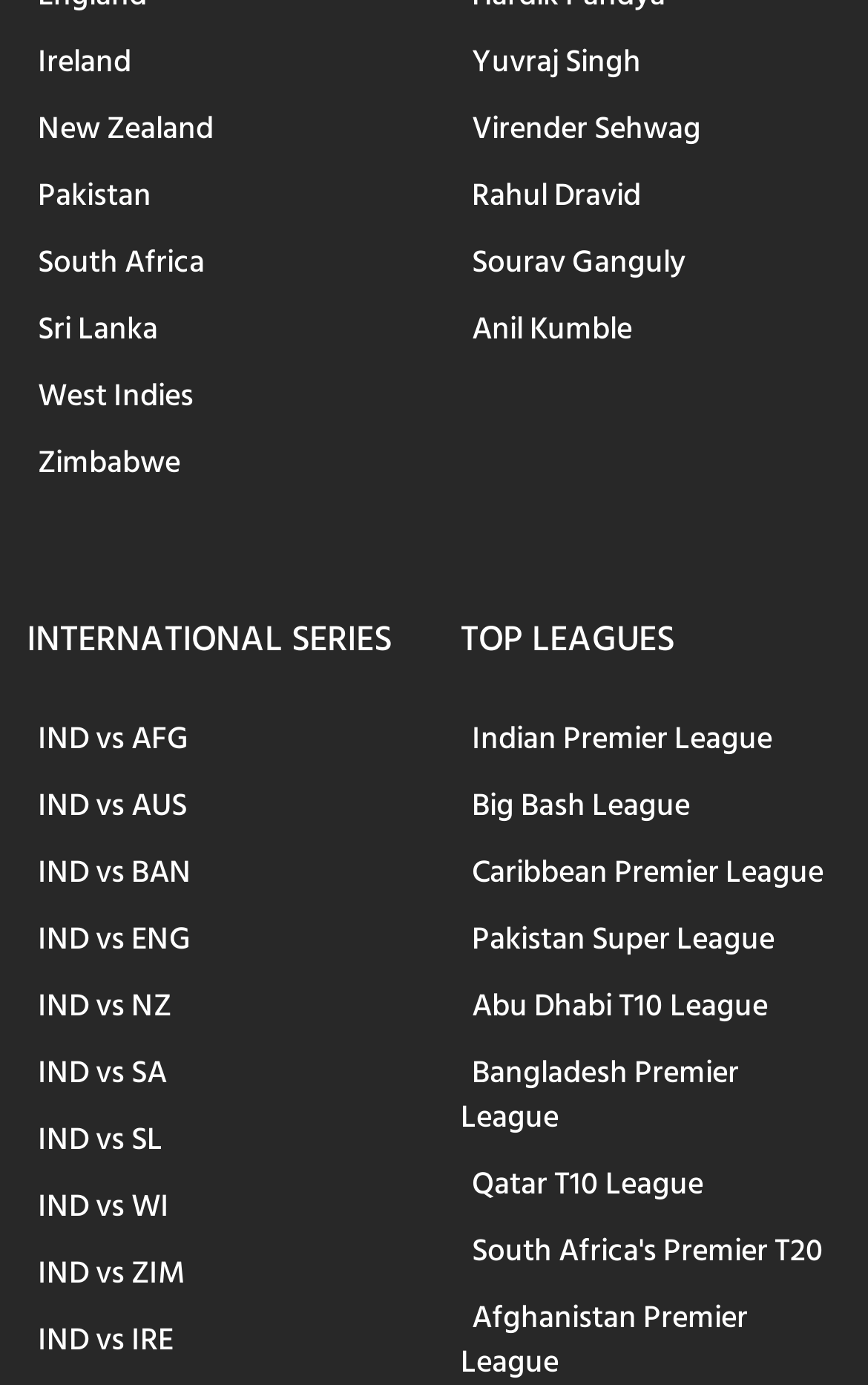Using the description "Pakistan", predict the bounding box of the relevant HTML element.

[0.031, 0.114, 0.187, 0.167]